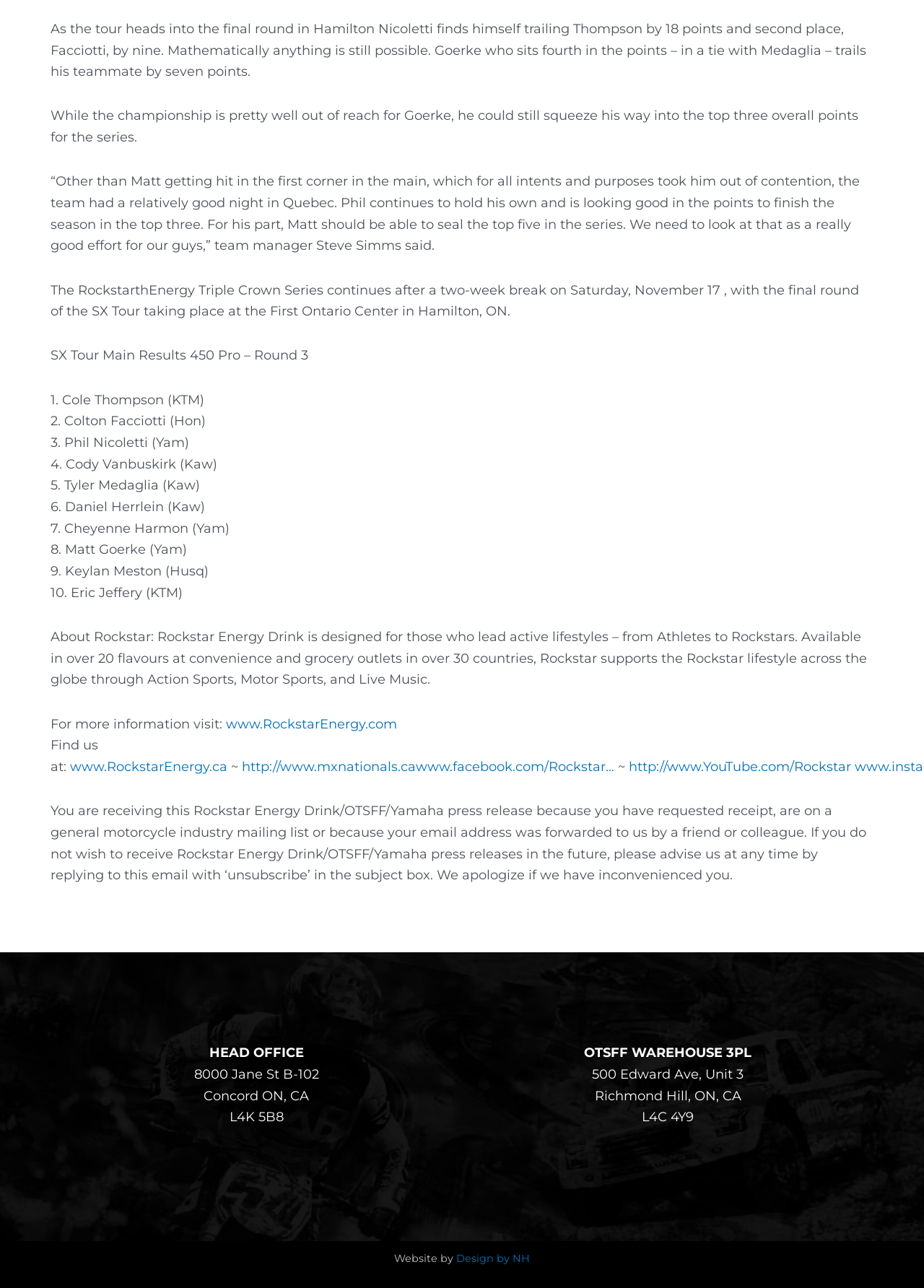Please give a concise answer to this question using a single word or phrase: 
What is the position of Matt Goerke in the points?

Fourth